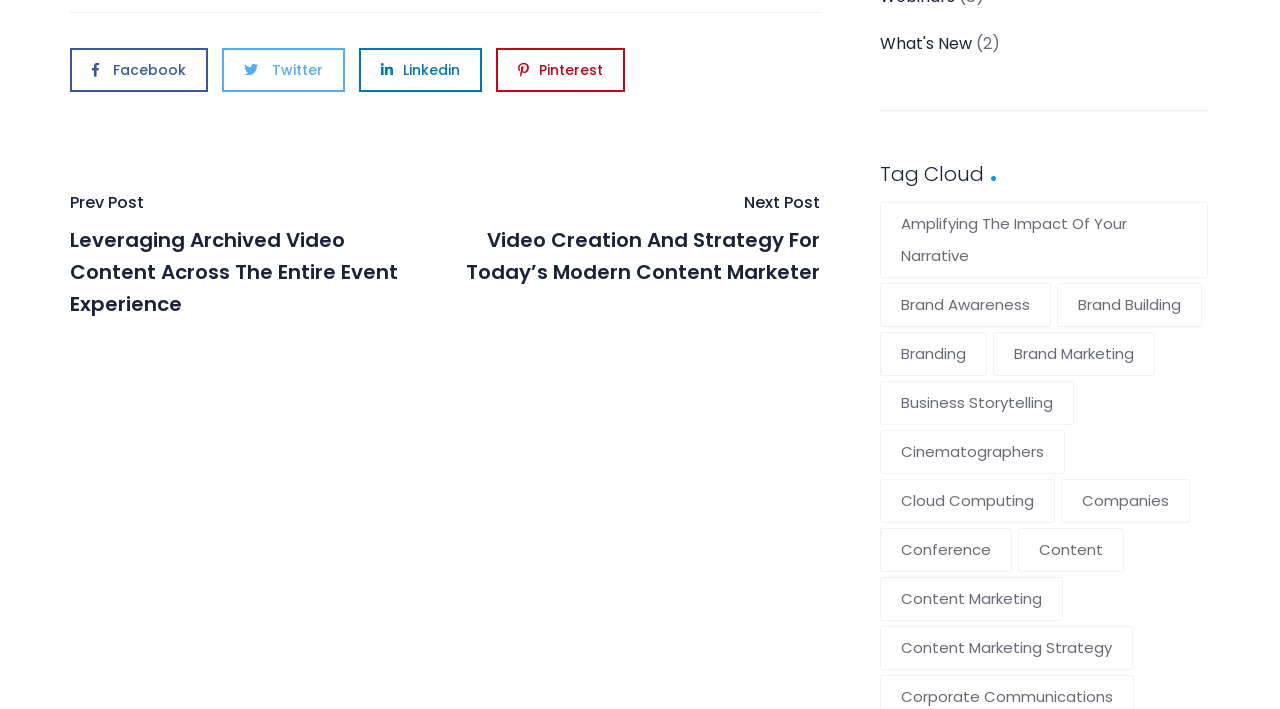Find the bounding box coordinates of the element you need to click on to perform this action: 'Visit Facebook'. The coordinates should be represented by four float values between 0 and 1, in the format [left, top, right, bottom].

[0.055, 0.068, 0.162, 0.13]